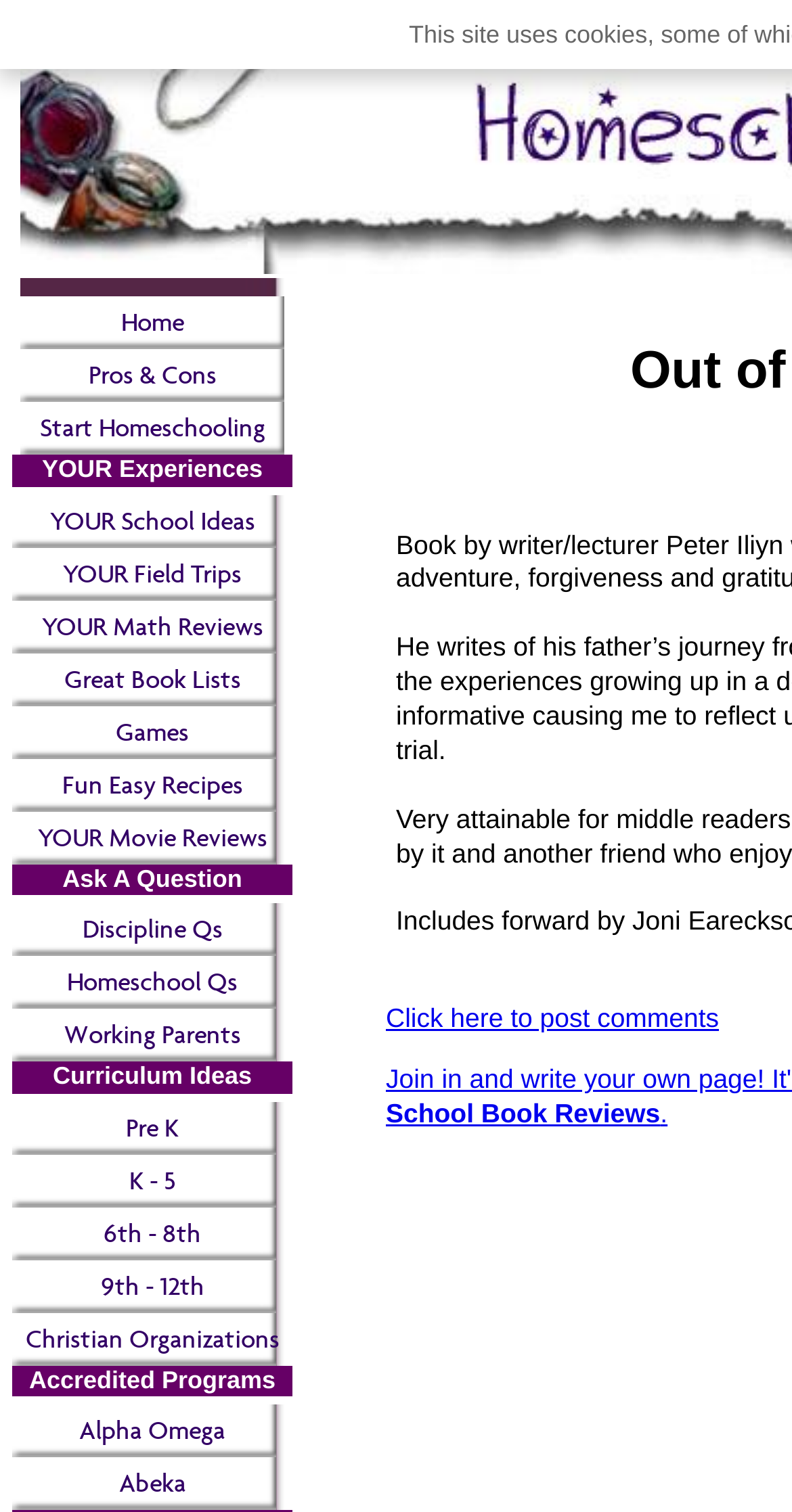Pinpoint the bounding box coordinates of the element you need to click to execute the following instruction: "View stats". The bounding box should be represented by four float numbers between 0 and 1, in the format [left, top, right, bottom].

None